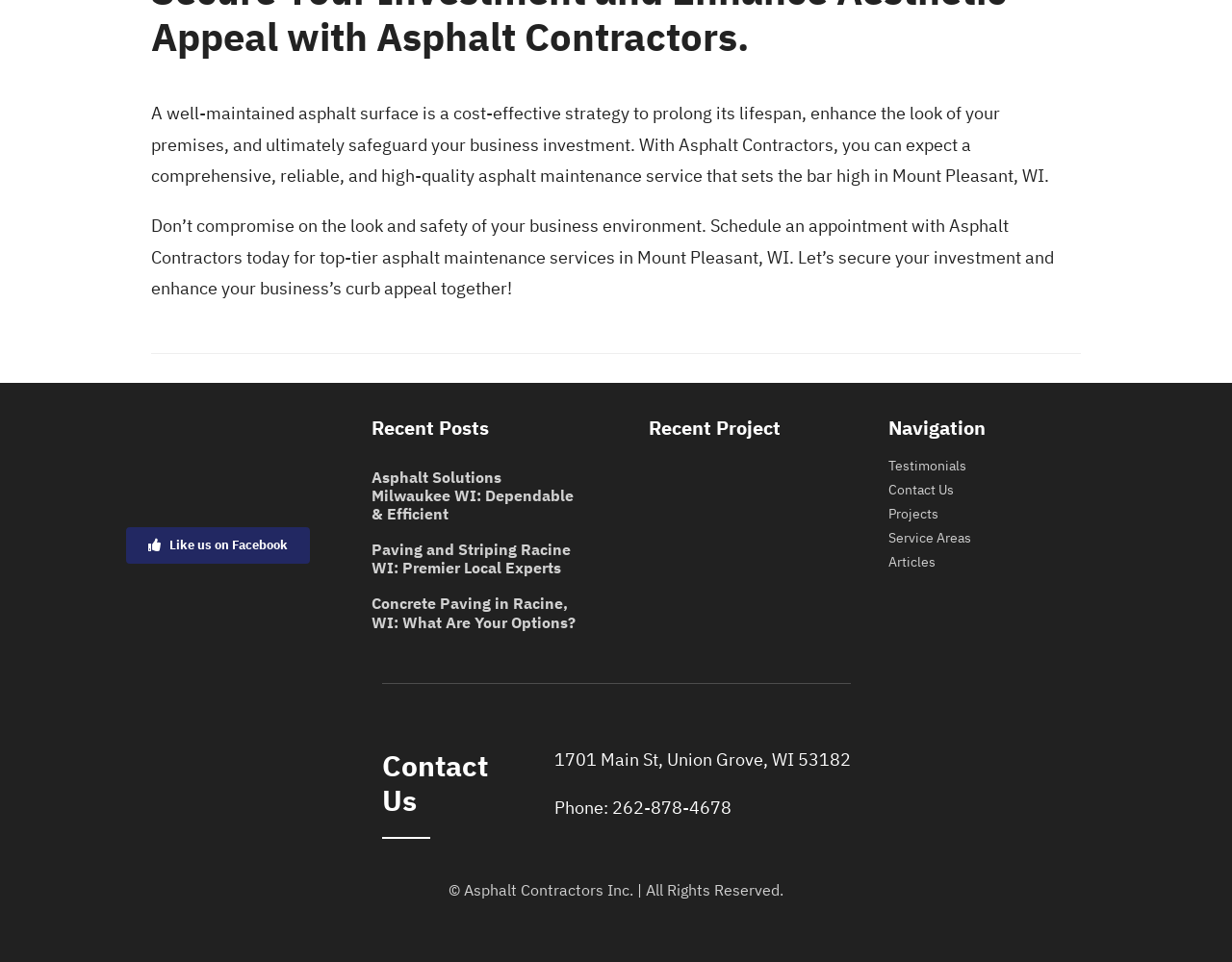Respond to the following question using a concise word or phrase: 
What is the topic of the 'Kenosha Commercial Foundation Project'?

Commercial foundation project